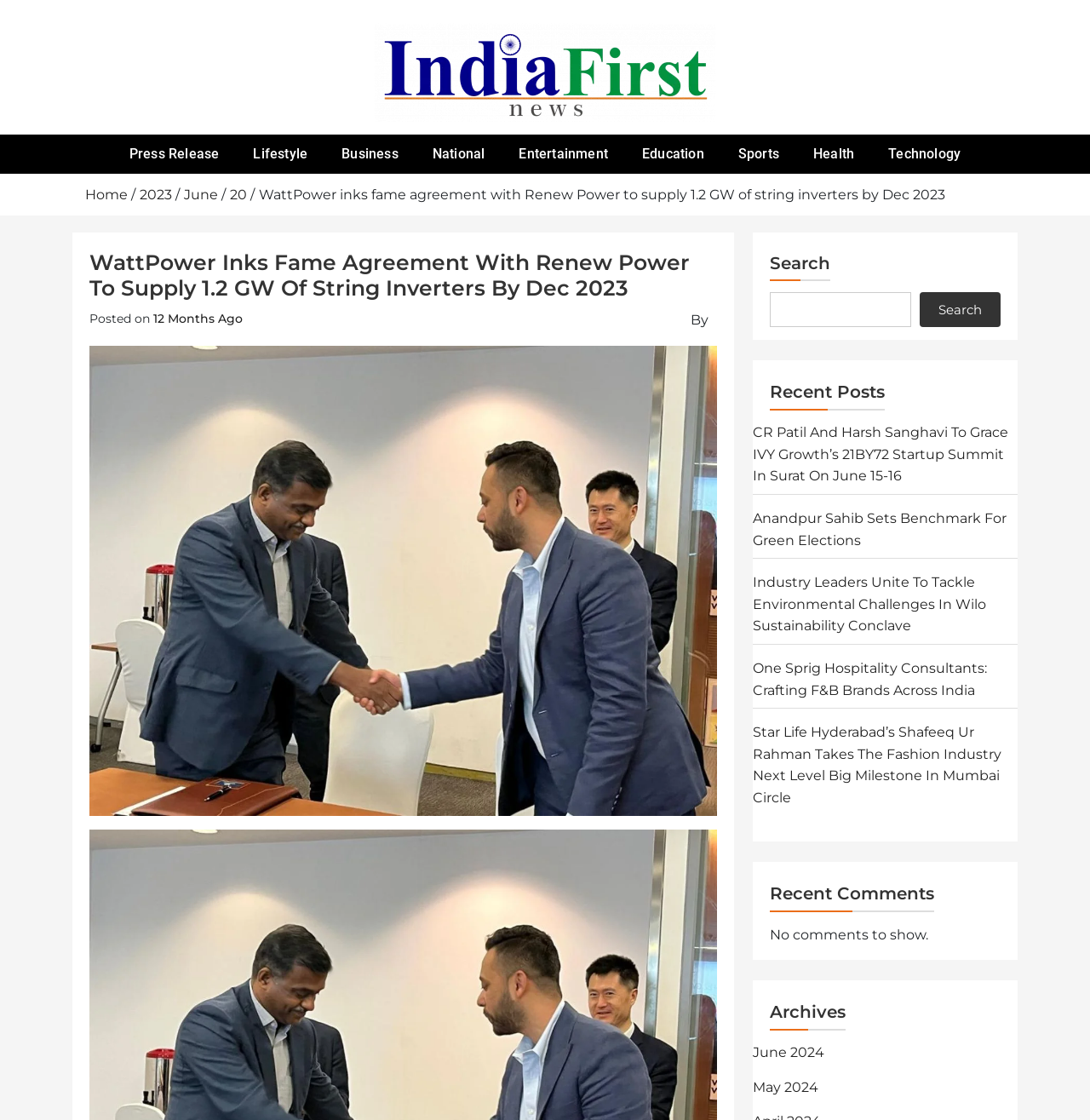Please identify the bounding box coordinates of the element that needs to be clicked to perform the following instruction: "Search for something".

[0.706, 0.261, 0.836, 0.292]